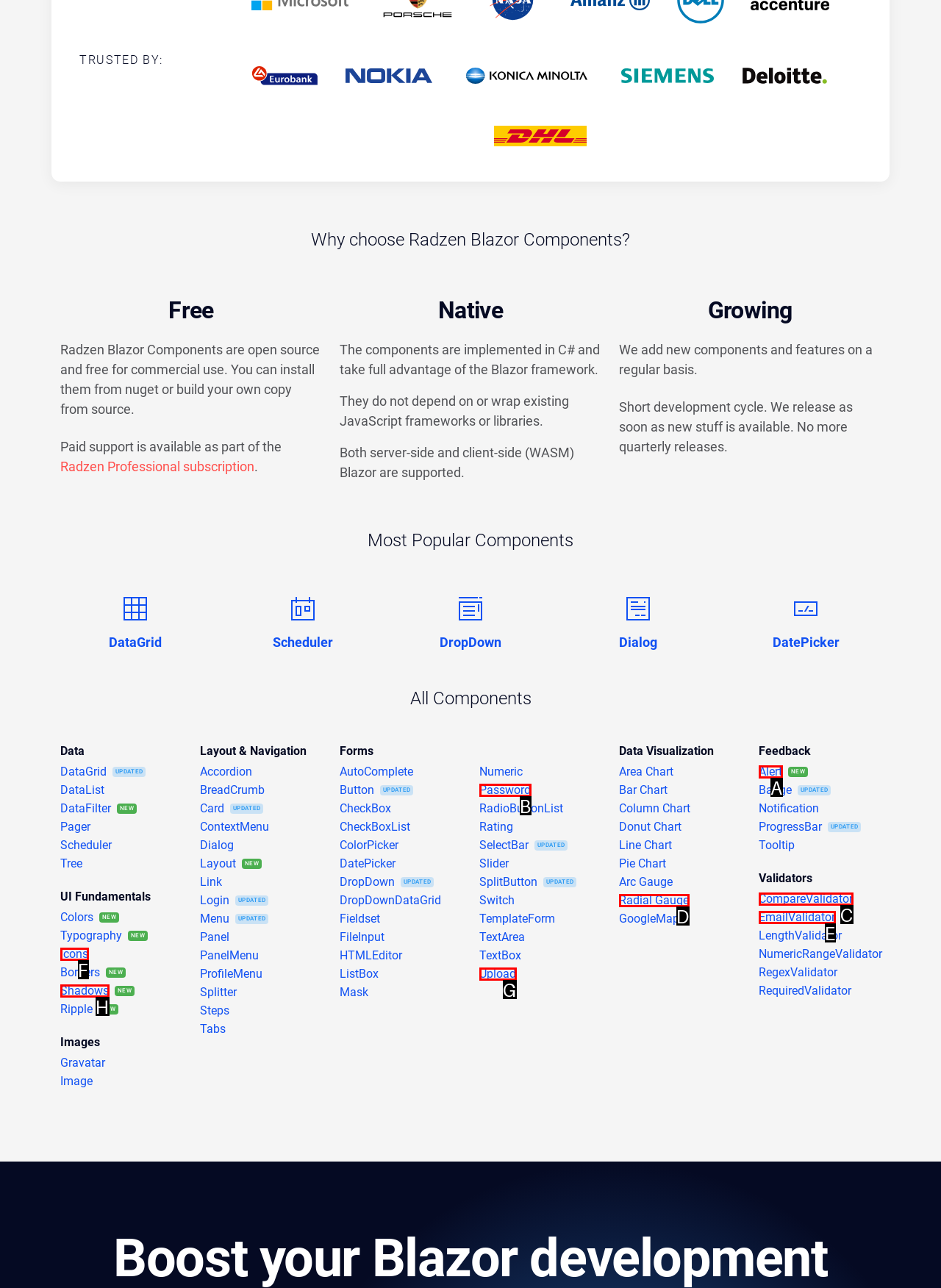Determine which option aligns with the description: alt="Stronger Brains". Provide the letter of the chosen option directly.

None